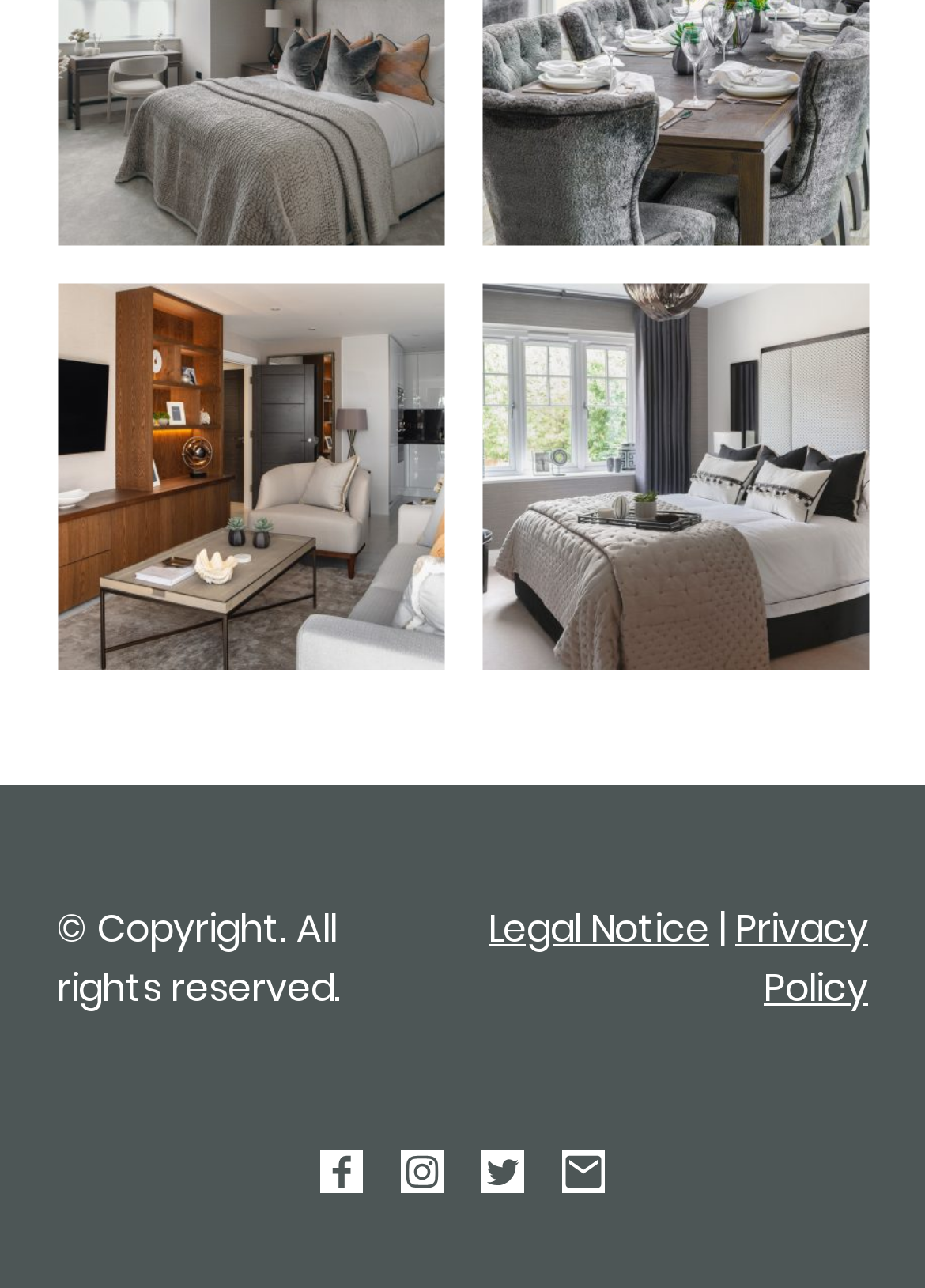Respond to the question below with a single word or phrase: What is the separator between 'Legal Notice' and 'Privacy Policy'?

|